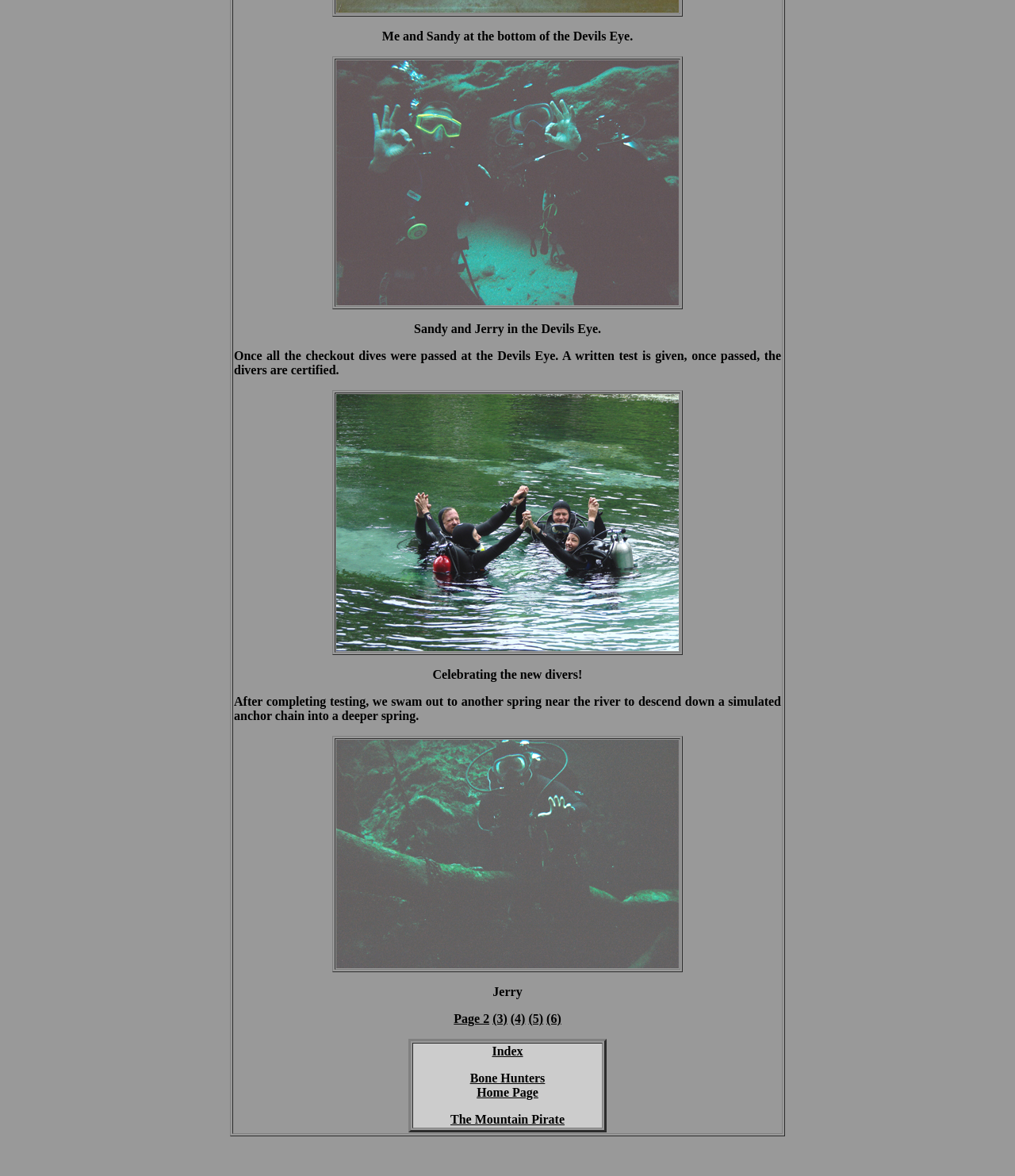Respond with a single word or phrase to the following question: How many tables are on the webpage?

4